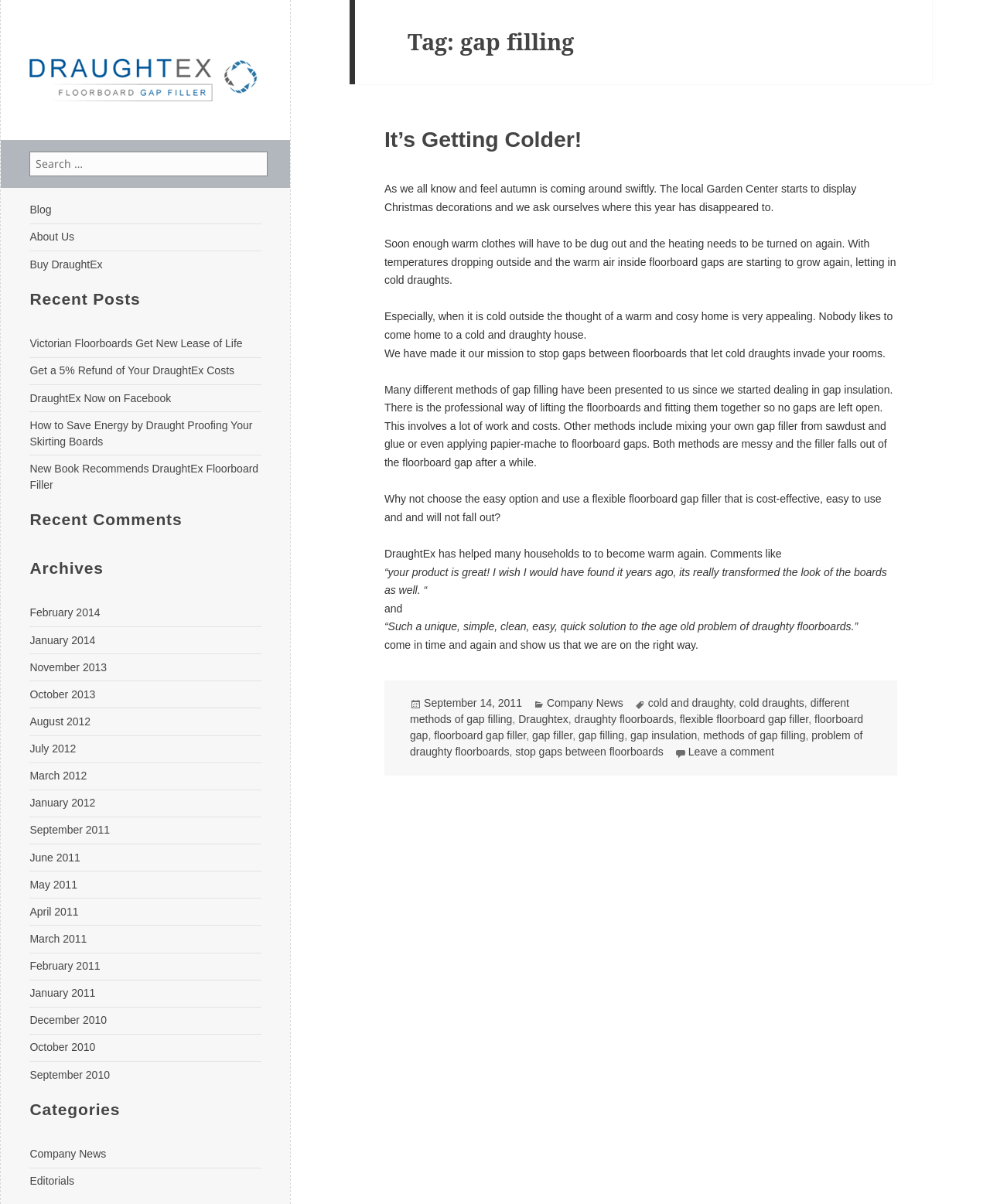What is the benefit of using DraughtEx?
Ensure your answer is thorough and detailed.

The benefit of using DraughtEx is that it makes homes warm and cosy by stopping cold draughts from entering through gaps in the floorboards, as mentioned in the blog post. This is evident from the comments of satisfied customers who have used the product.